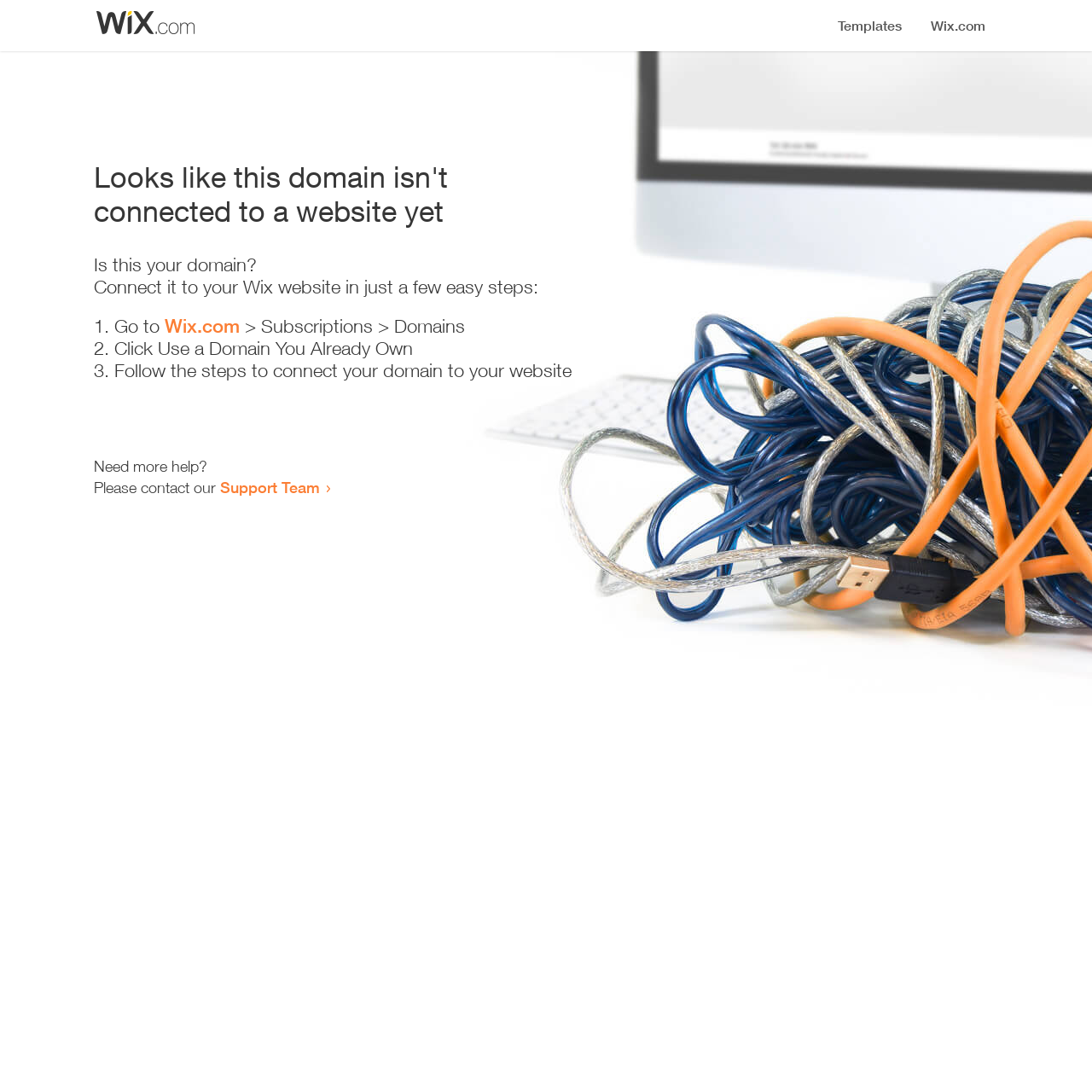Refer to the screenshot and give an in-depth answer to this question: How many steps are required to connect the domain?

The webpage provides a list of steps to connect the domain, and there are three list markers ('1.', '2.', '3.') indicating that three steps are required.